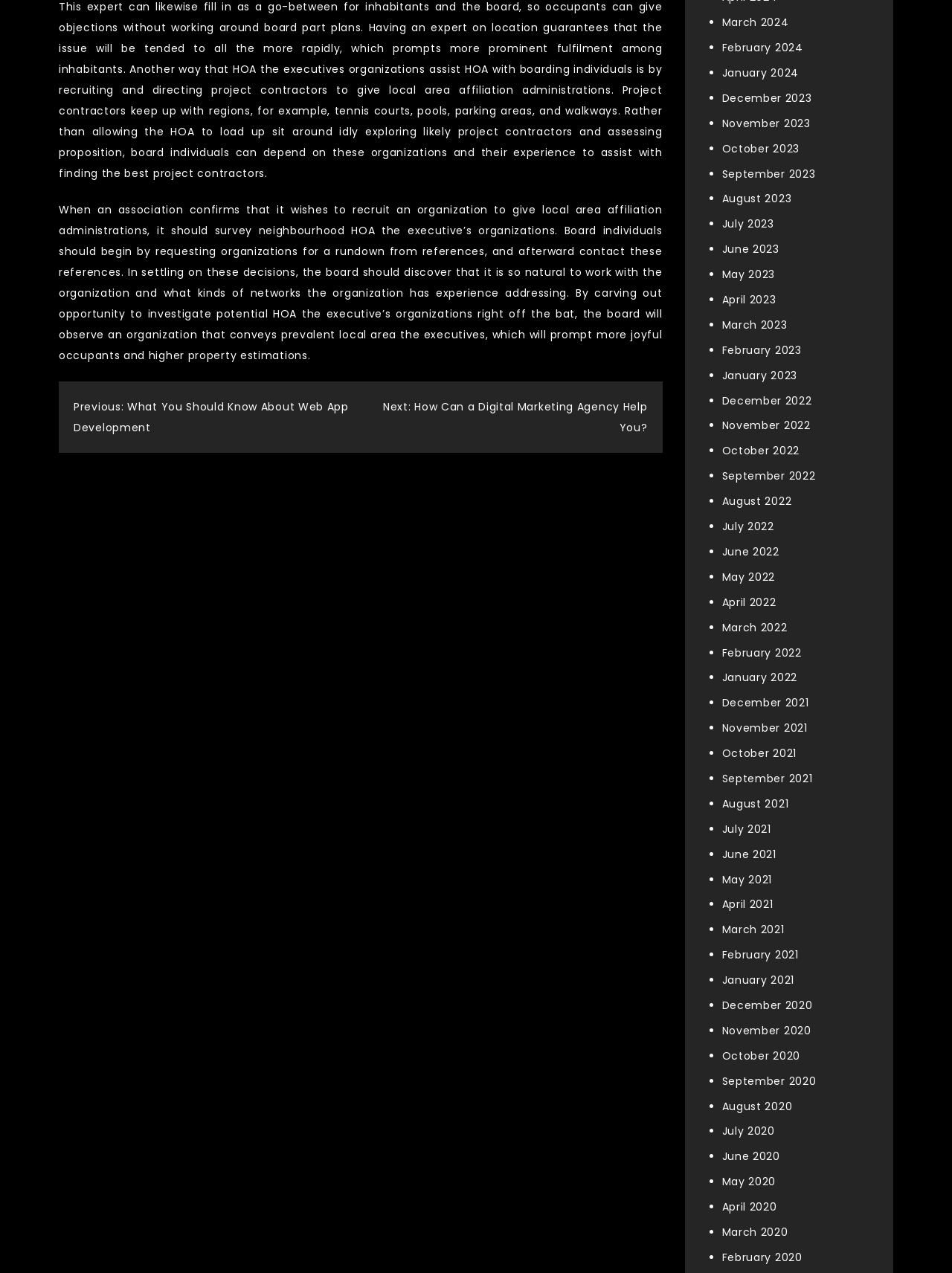What is the topic of the article?
Using the image as a reference, answer the question with a short word or phrase.

HOA management